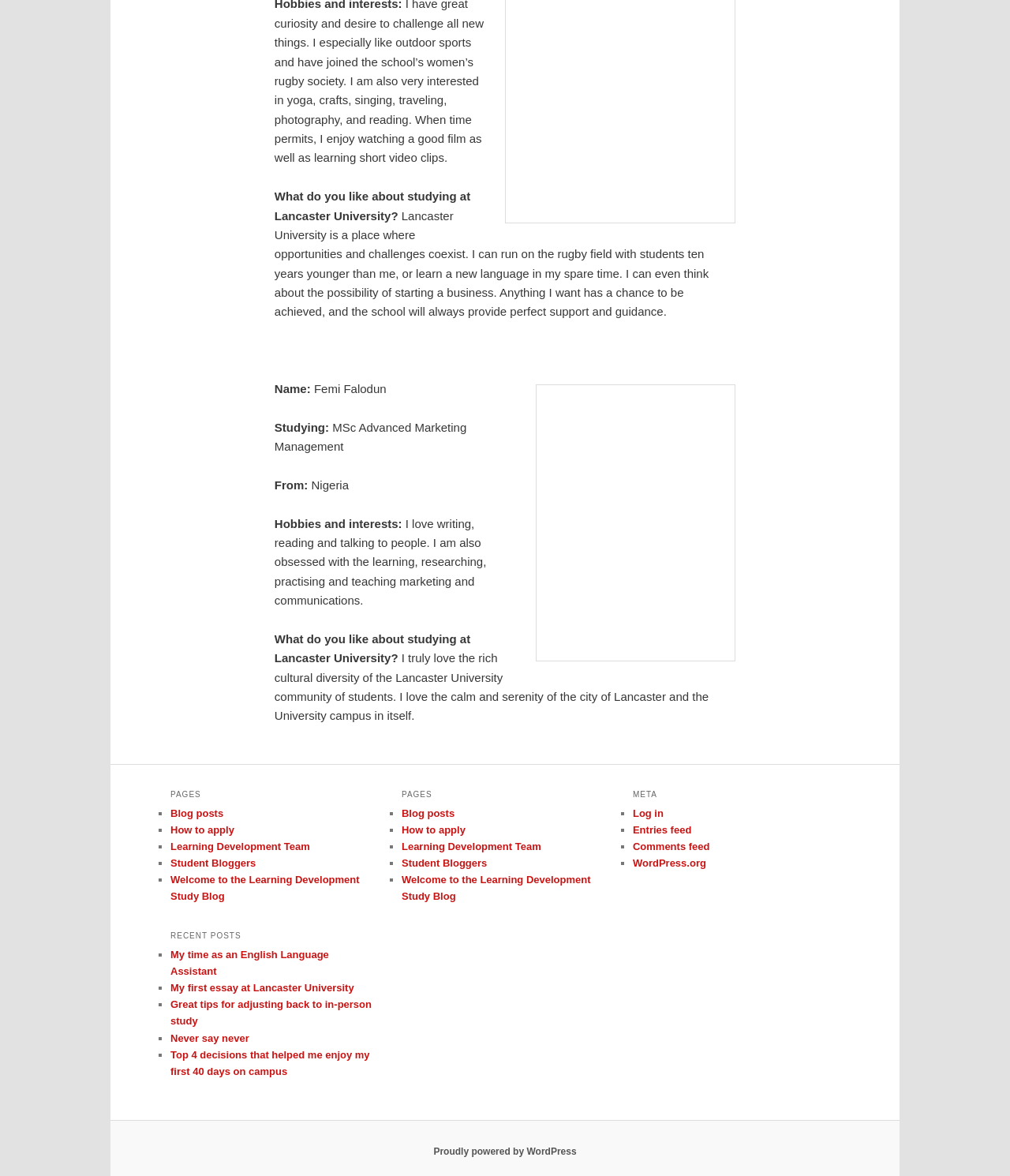Answer succinctly with a single word or phrase:
What is Femi Falodun studying?

MSc Advanced Marketing Management